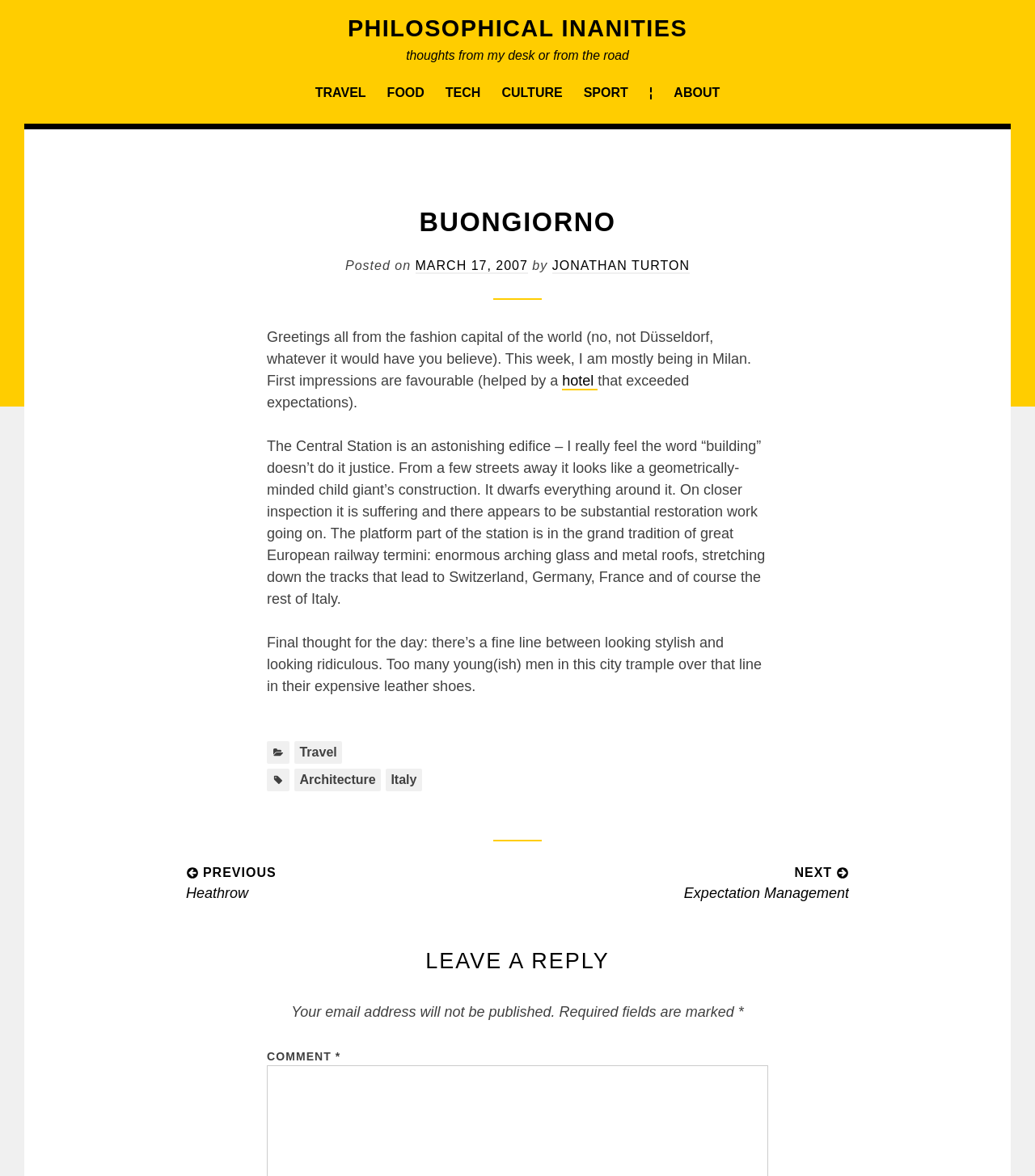Please specify the bounding box coordinates of the element that should be clicked to execute the given instruction: 'Click on the 'Back to homepage' link'. Ensure the coordinates are four float numbers between 0 and 1, expressed as [left, top, right, bottom].

None